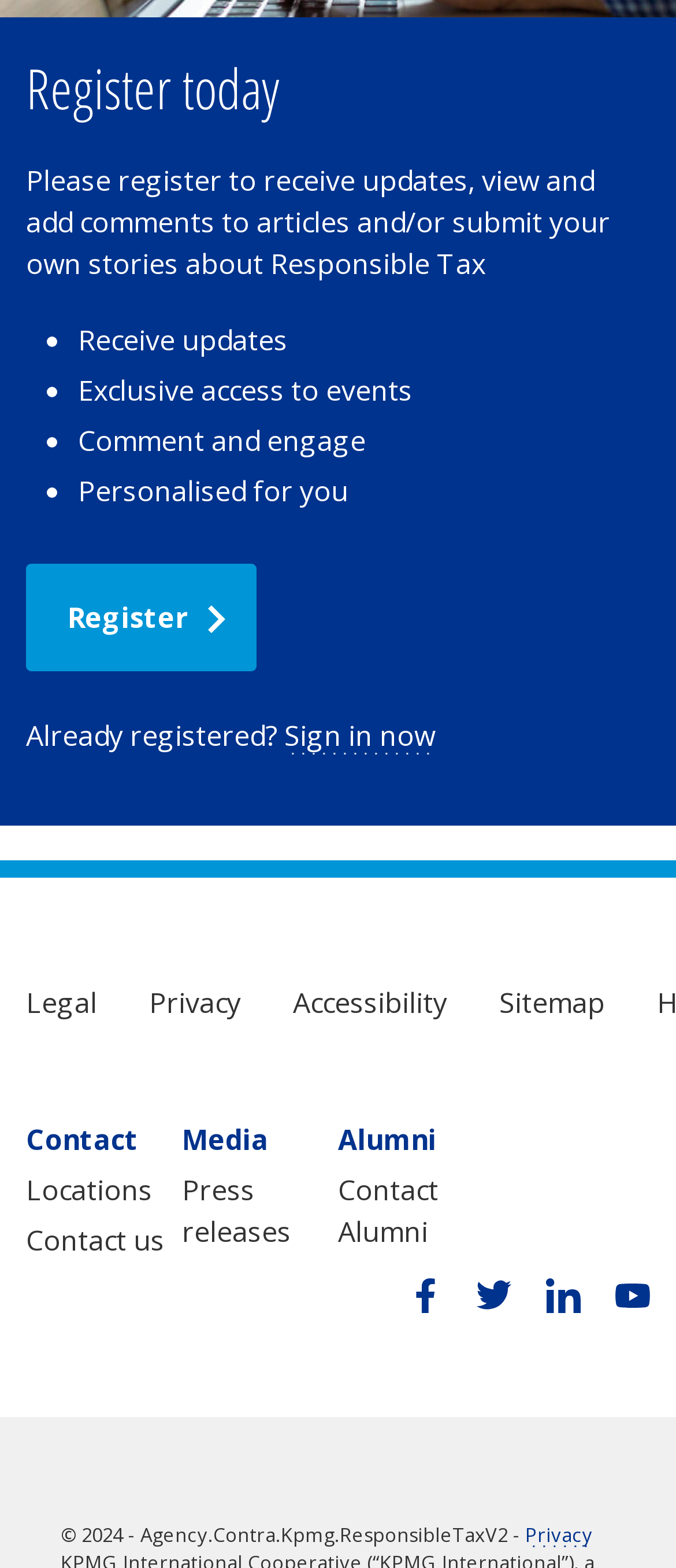Can you find the bounding box coordinates for the element to click on to achieve the instruction: "View About Us page"?

None